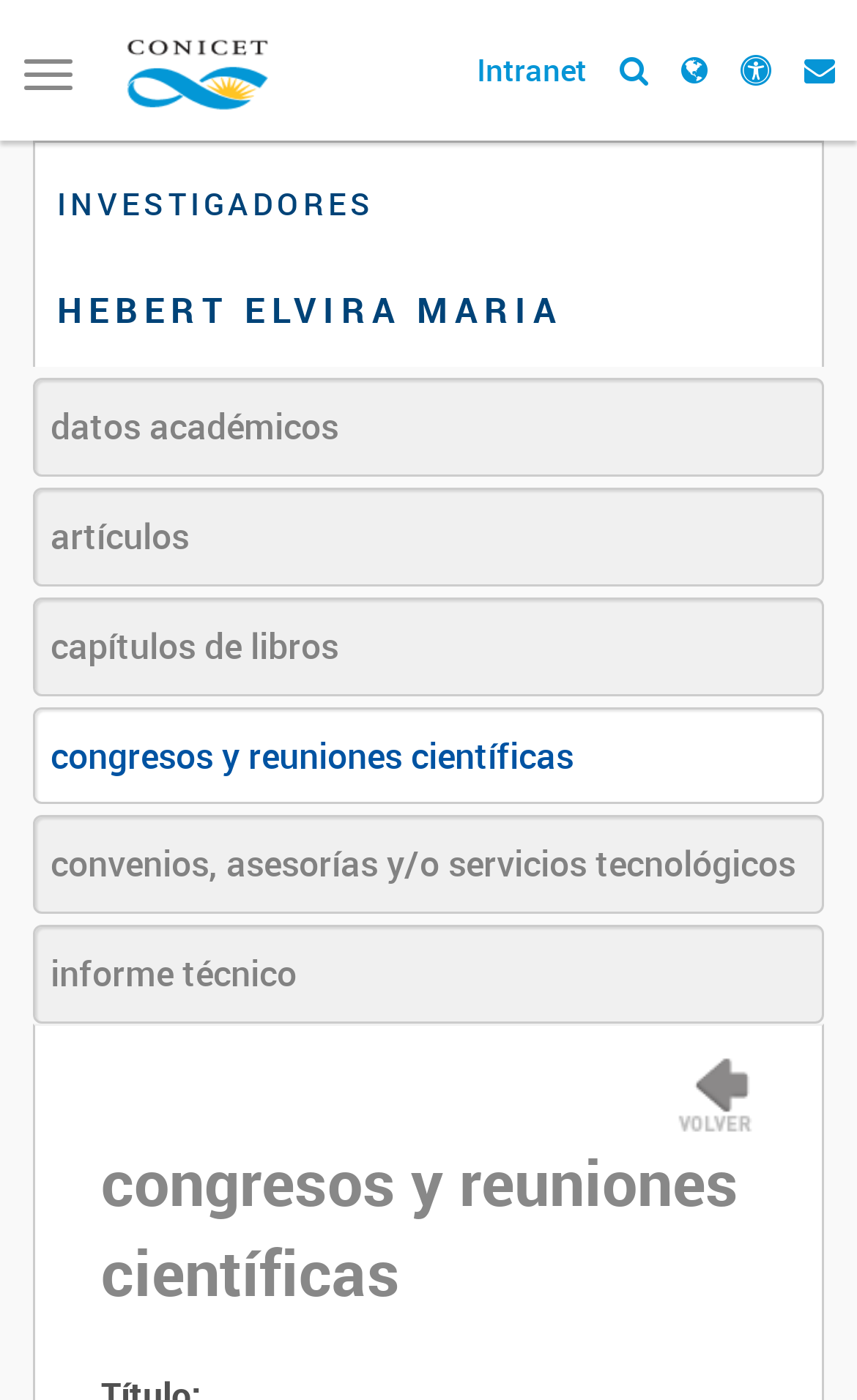Select the bounding box coordinates of the element I need to click to carry out the following instruction: "View congresos y reuniones científicas".

[0.038, 0.504, 0.962, 0.575]